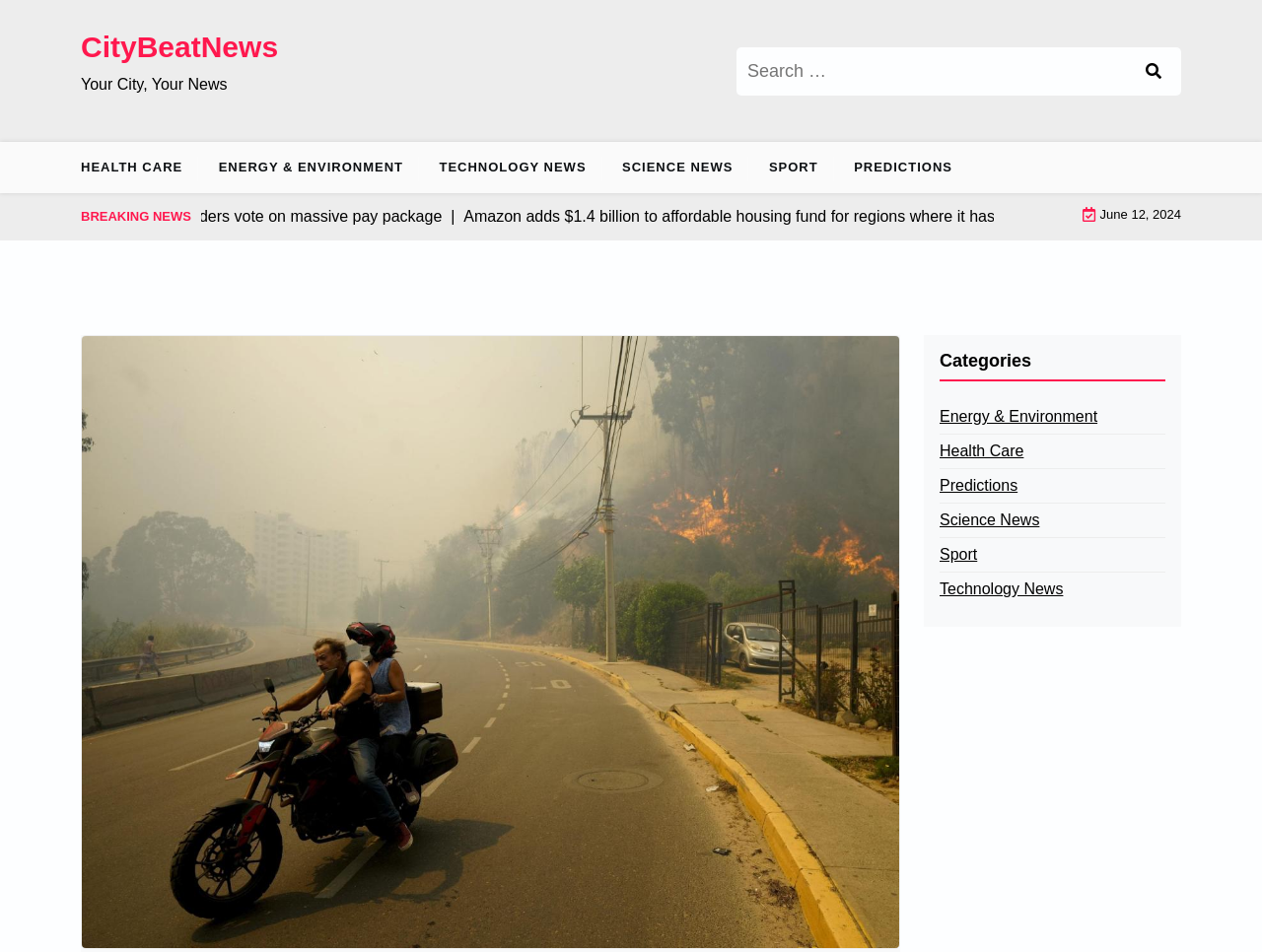Provide the bounding box coordinates for the area that should be clicked to complete the instruction: "Read breaking news".

[0.064, 0.219, 0.152, 0.235]